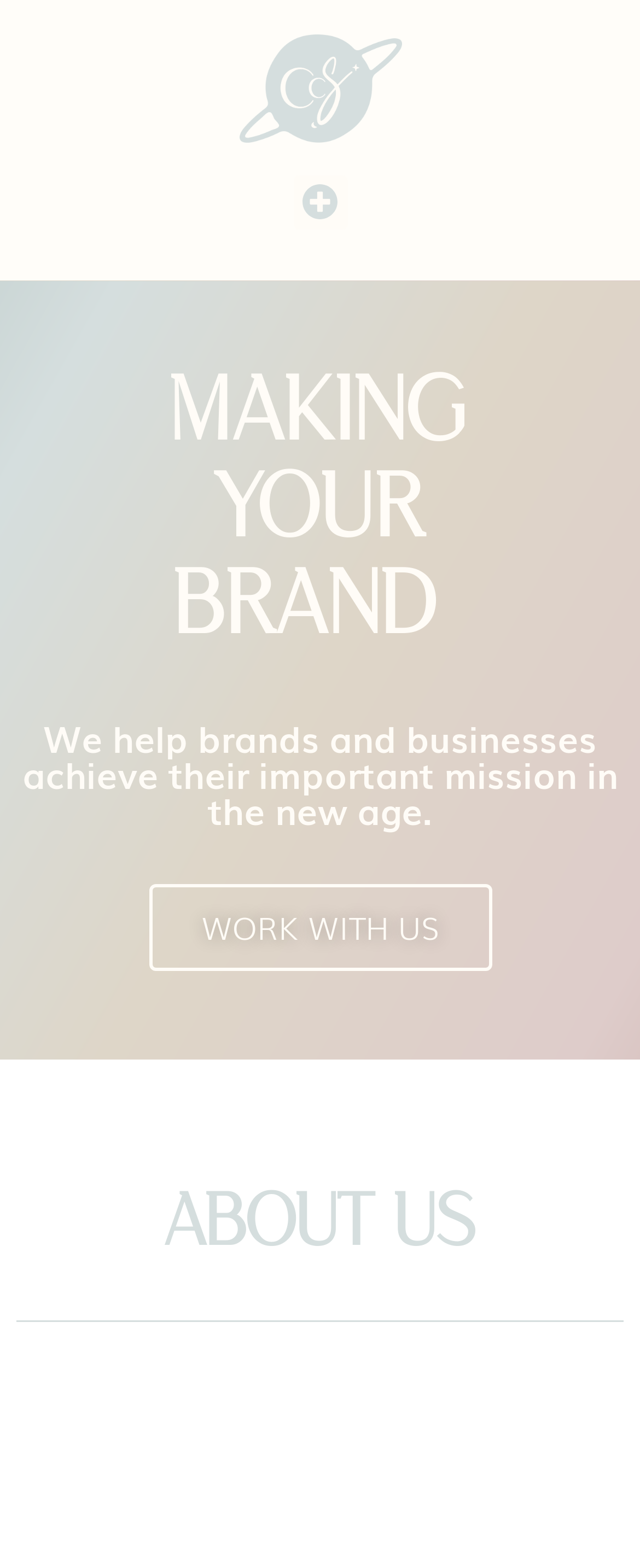Given the description "Work With Us", determine the bounding box of the corresponding UI element.

[0.232, 0.606, 0.768, 0.662]